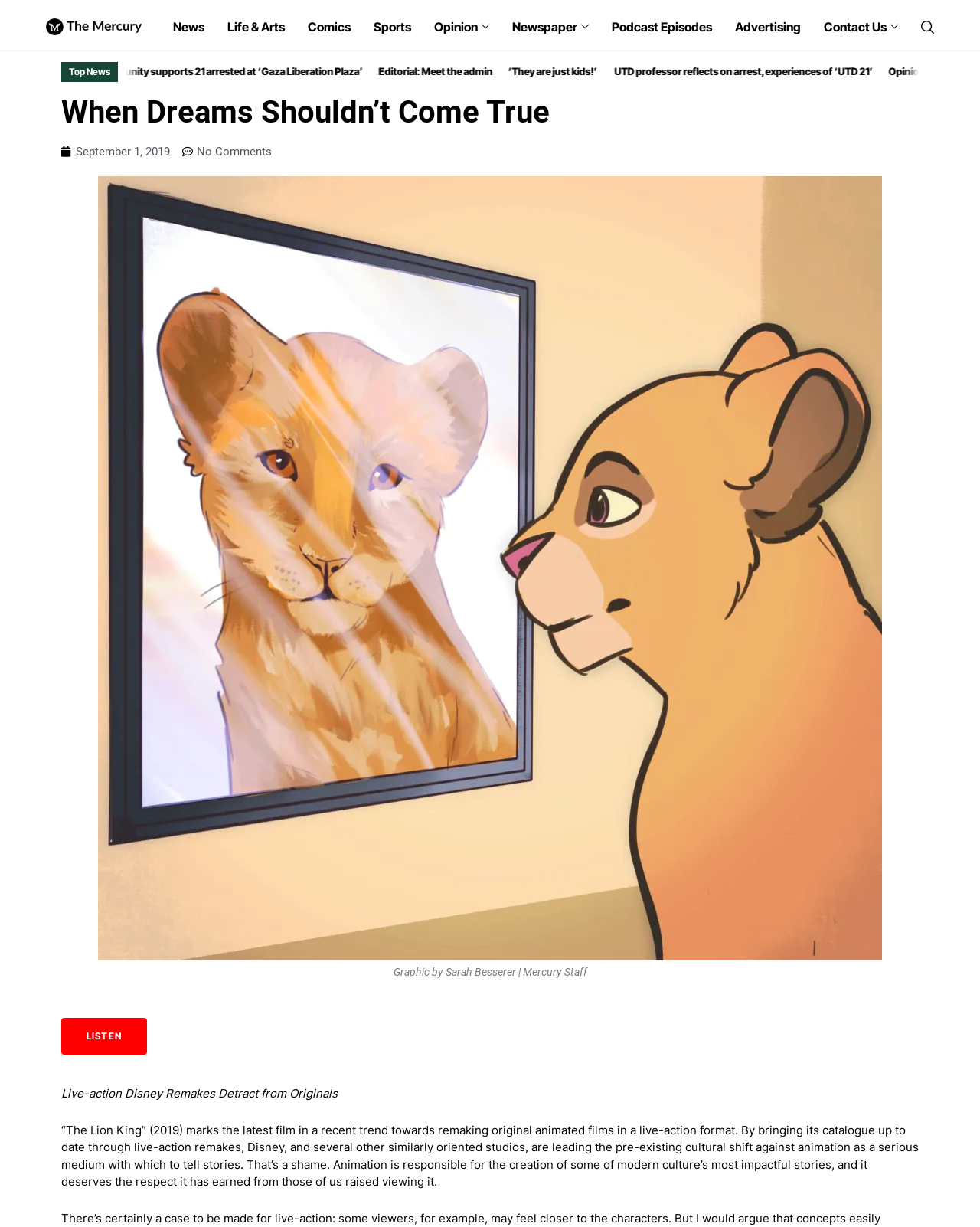Please answer the following question using a single word or phrase: What is the name of the newspaper?

UTD's student-run newspaper